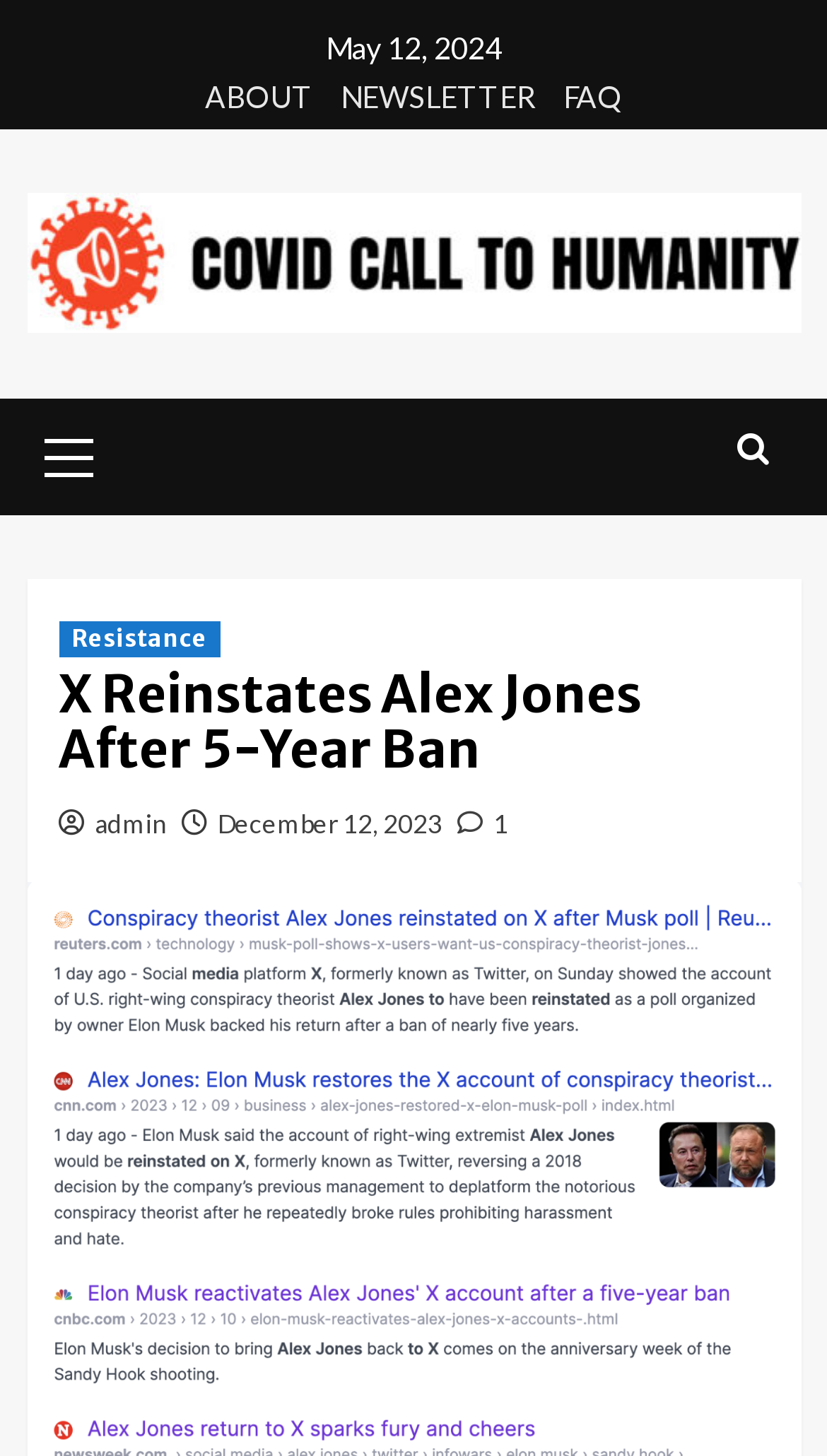Respond to the question below with a single word or phrase:
What is the name of the website section?

Covid Call To Humanity